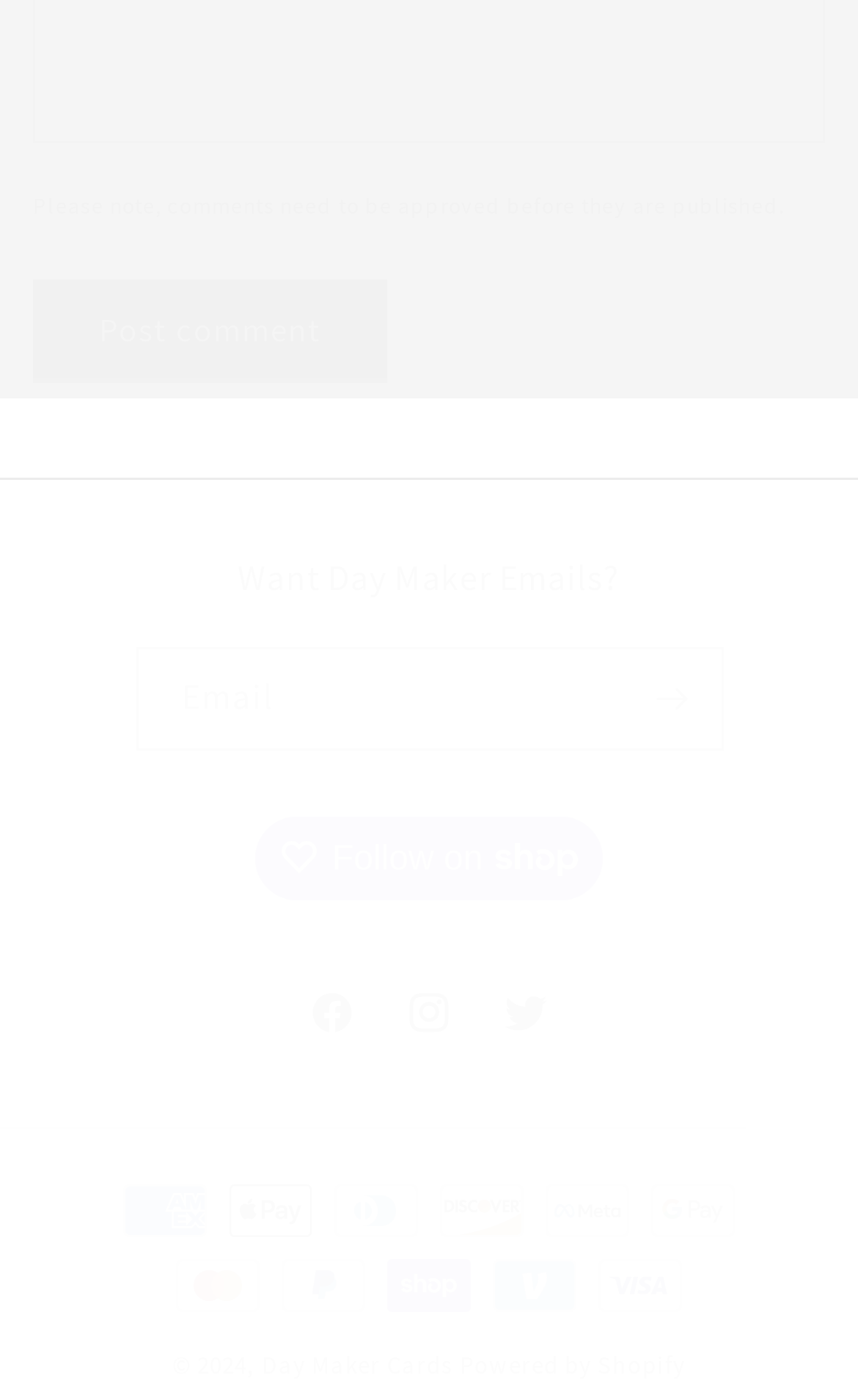Determine the coordinates of the bounding box that should be clicked to complete the instruction: "Enter email address". The coordinates should be represented by four float numbers between 0 and 1: [left, top, right, bottom].

[0.16, 0.463, 0.84, 0.534]